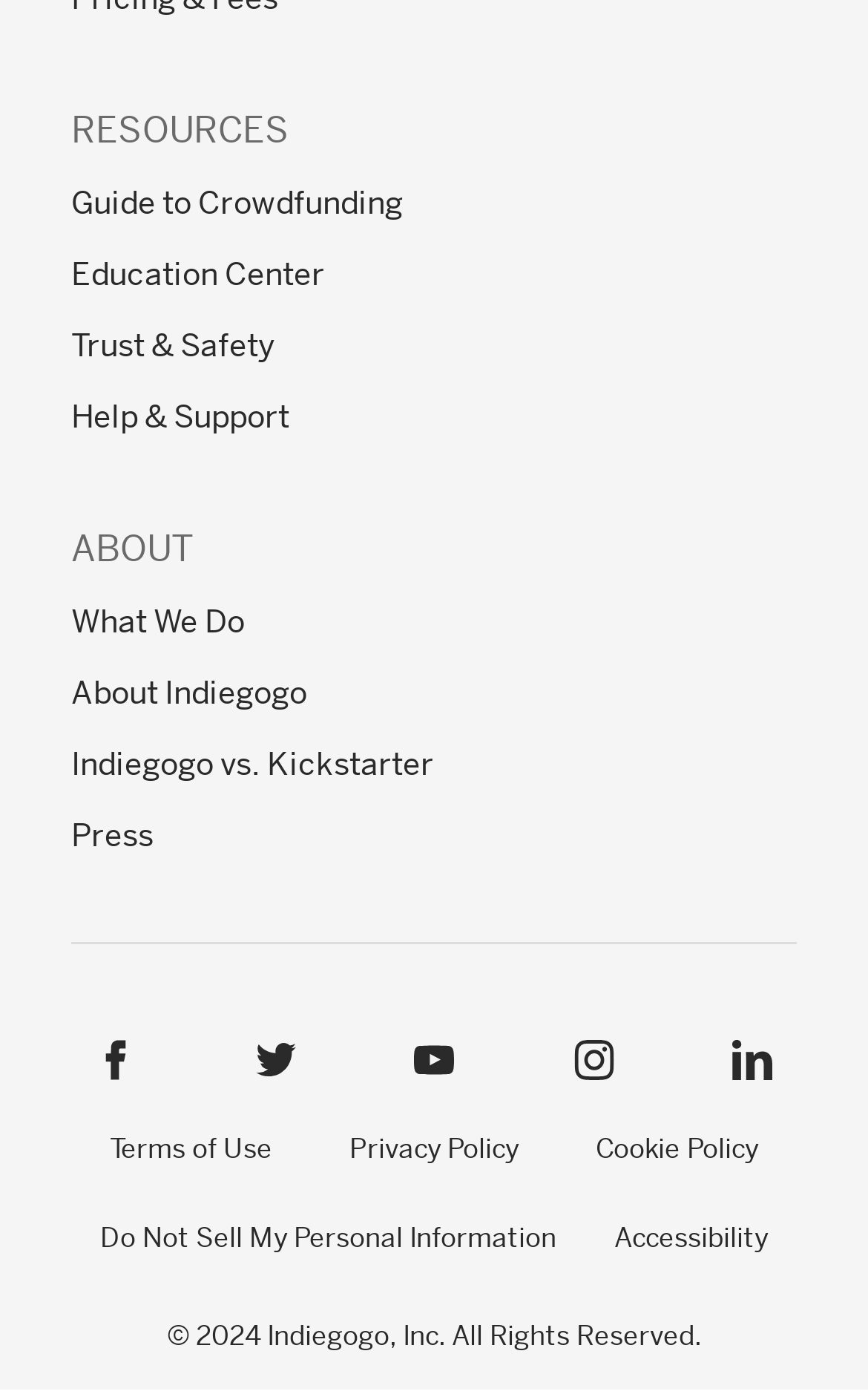How many policy links are there?
Refer to the image and provide a detailed answer to the question.

I counted the number of policy links at the bottom of the page and found that there are four links: Terms of Use, Privacy Policy, Cookie Policy, and Do Not Sell My Personal Information.